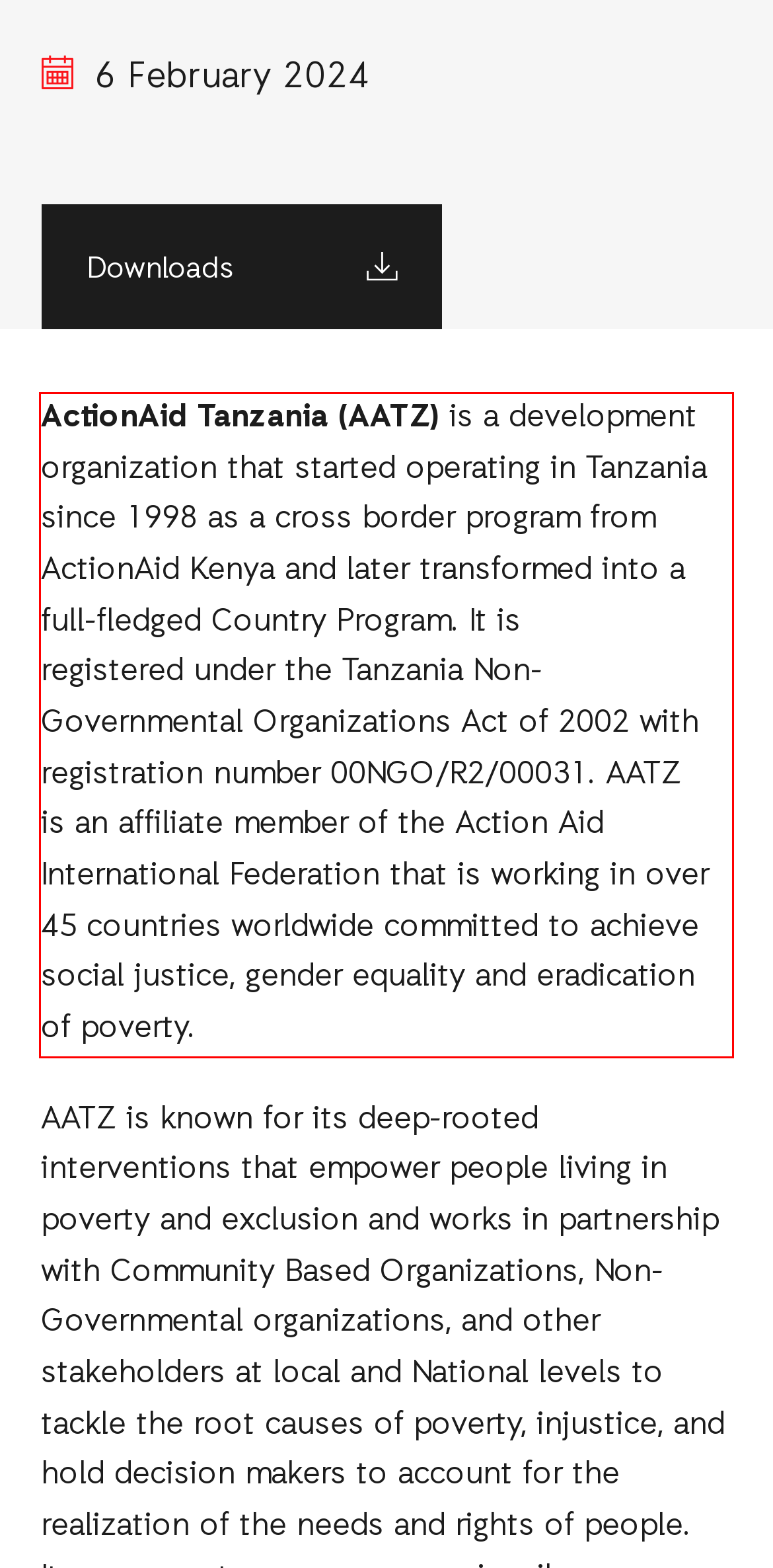You are provided with a screenshot of a webpage containing a red bounding box. Please extract the text enclosed by this red bounding box.

ActionAid Tanzania (AATZ) is a development organization that started operating in Tanzania since 1998 as a cross border program from ActionAid Kenya and later transformed into a full-fledged Country Program. It is registered under the Tanzania Non-Governmental Organizations Act of 2002 with registration number 00NGO/R2/00031. AATZ is an affiliate member of the Action Aid International Federation that is working in over 45 countries worldwide committed to achieve social justice, gender equality and eradication of poverty.